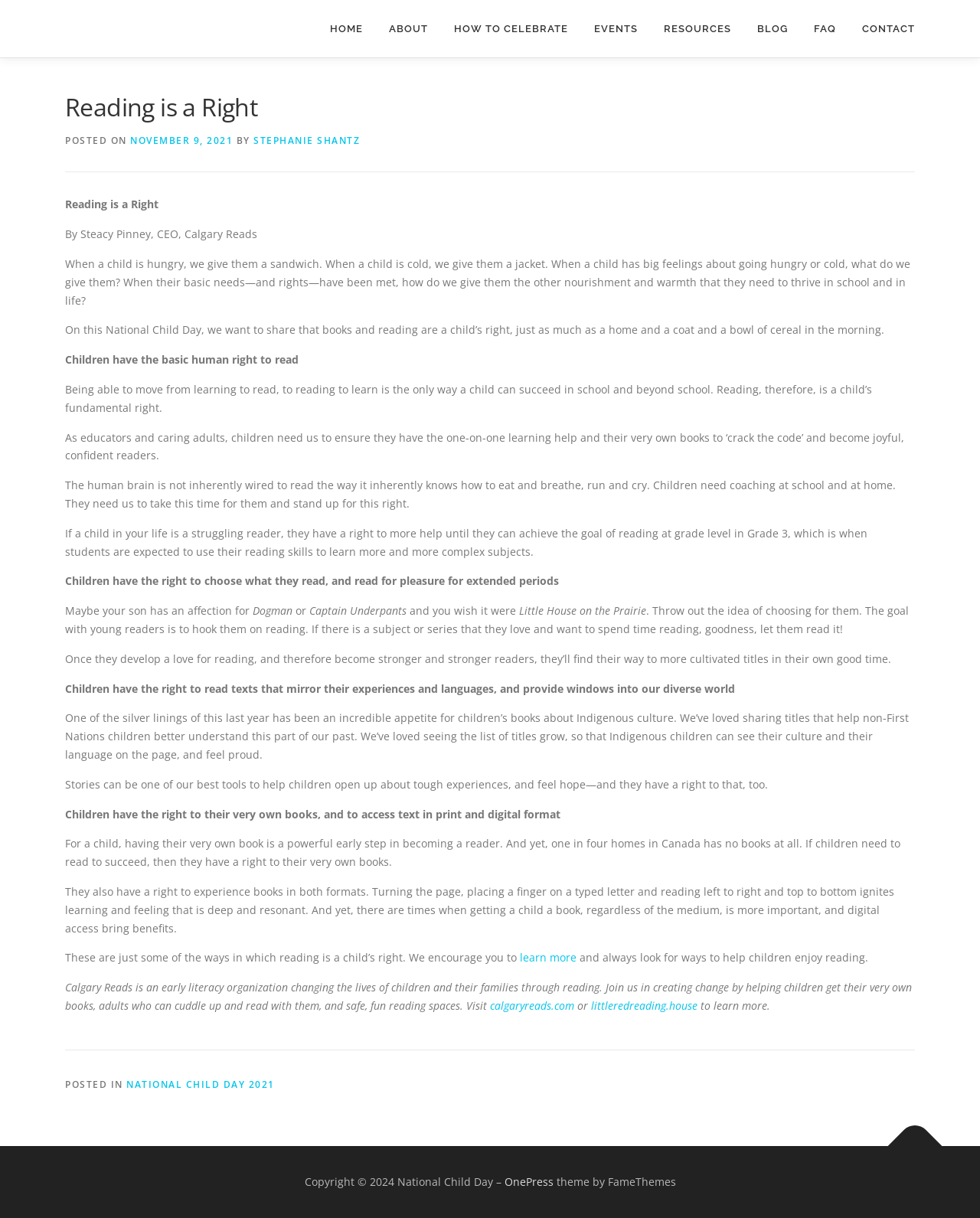What is the goal for students in Grade 3?
Provide a detailed answer to the question, using the image to inform your response.

According to the webpage, the goal for students in Grade 3 is to read at grade level, which is when students are expected to use their reading skills to learn more and more complex subjects.